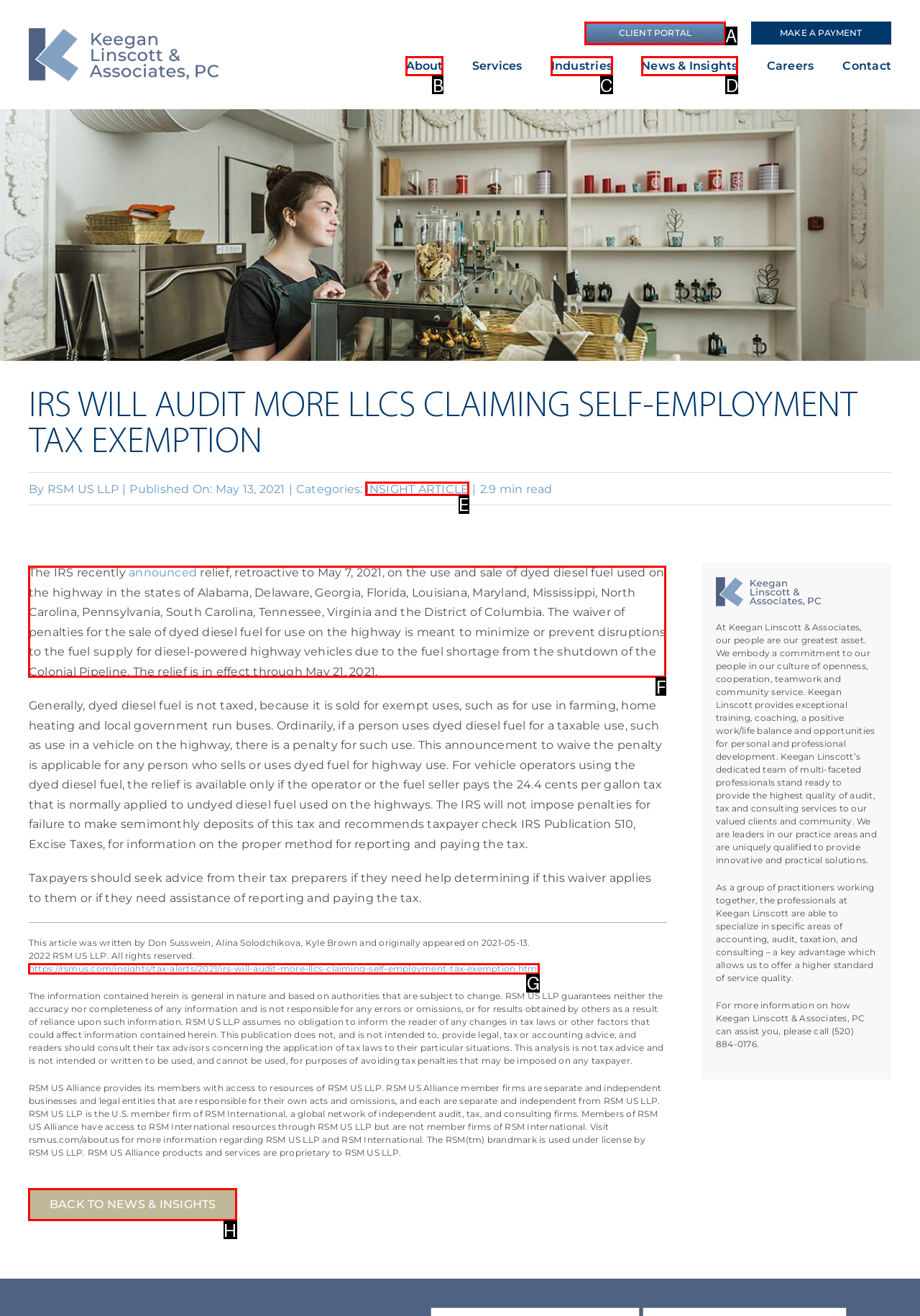Determine which element should be clicked for this task: Read the blog post by Brian Biro
Answer with the letter of the selected option.

None